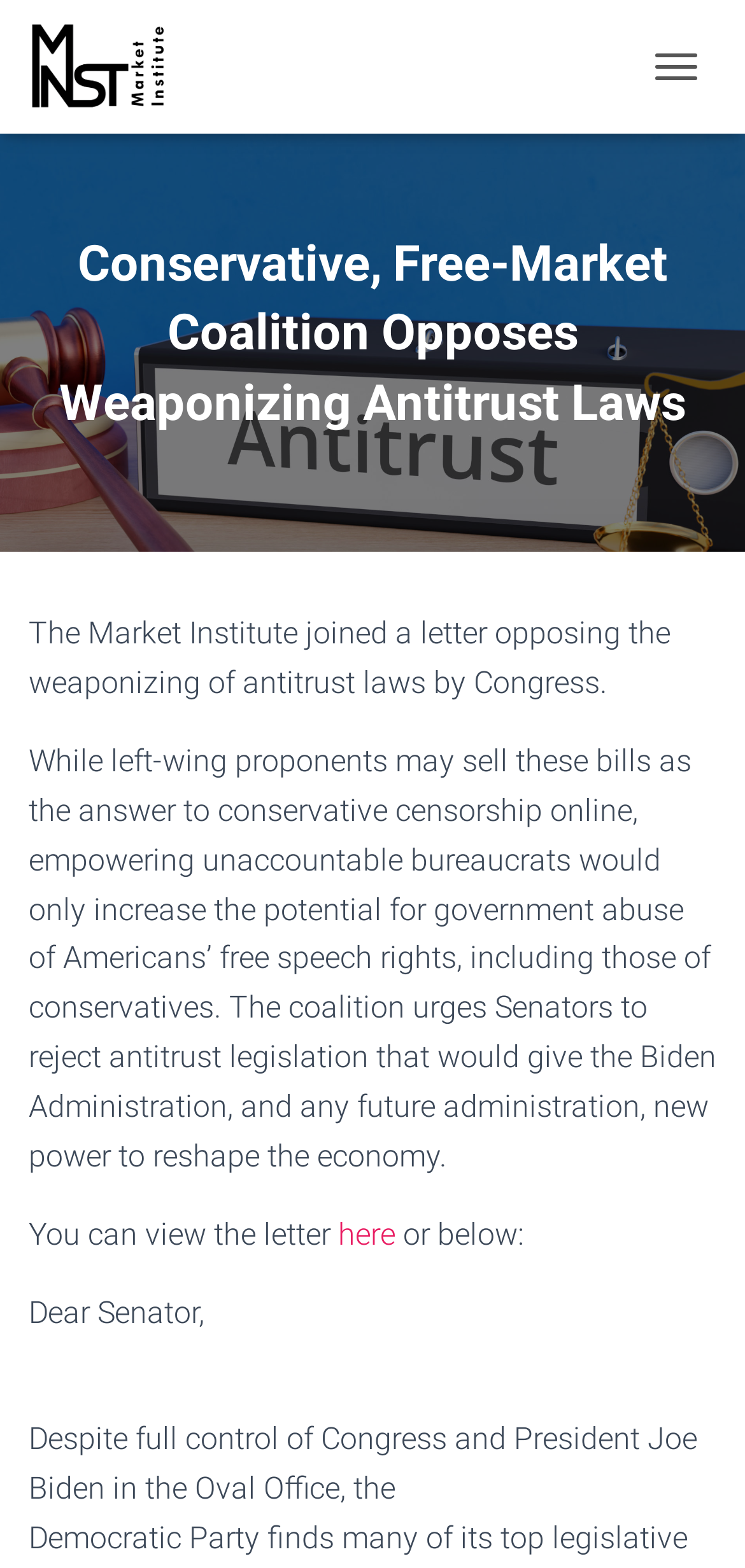What is the purpose of the coalition?
Please provide a detailed answer to the question.

The purpose of the coalition can be inferred from the text on the webpage, which states that the Market Institute joined a letter opposing the weaponizing of antitrust laws by Congress.